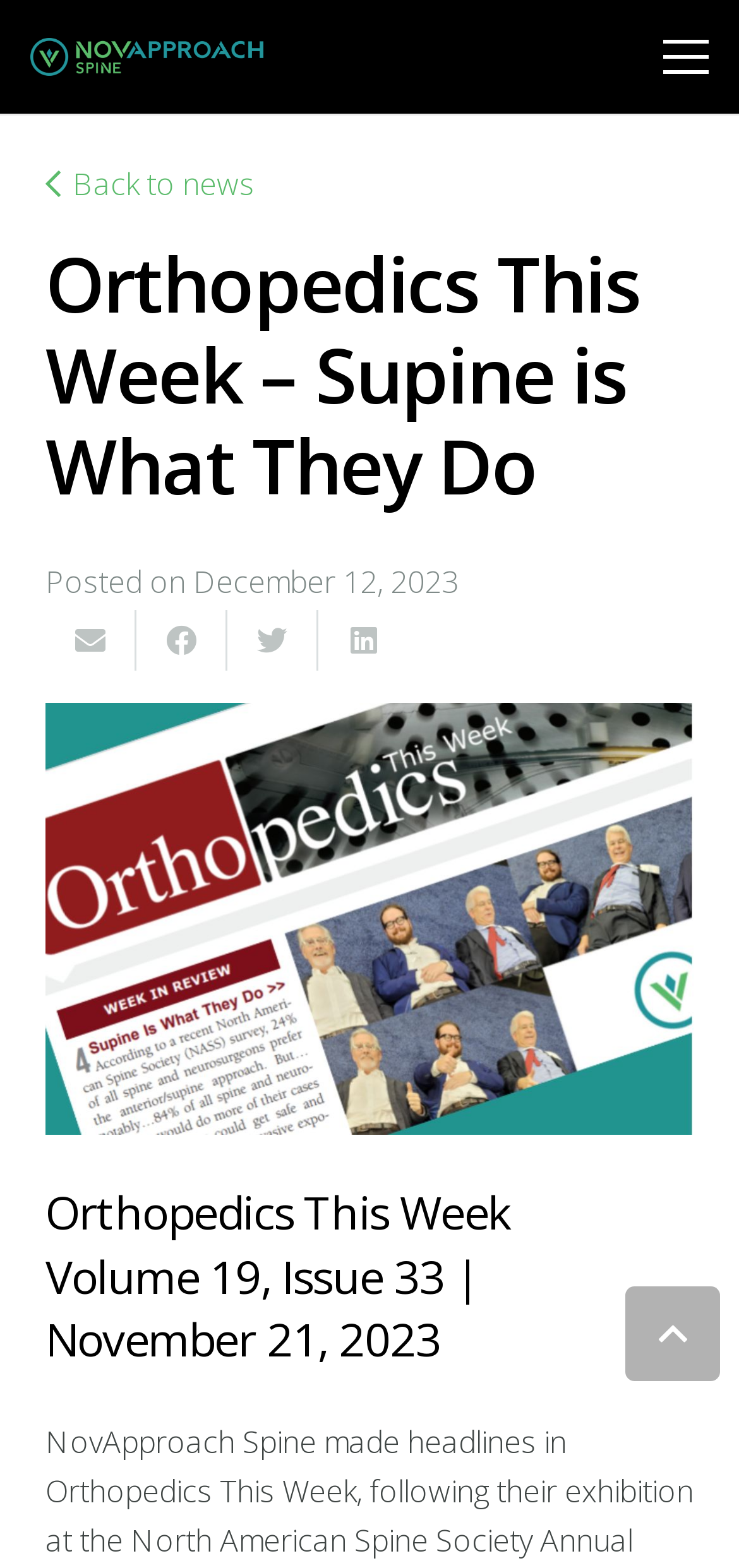Identify the bounding box for the given UI element using the description provided. Coordinates should be in the format (top-left x, top-left y, bottom-right x, bottom-right y) and must be between 0 and 1. Here is the description: aria-label="Share this" title="Share this"

[0.185, 0.389, 0.308, 0.427]